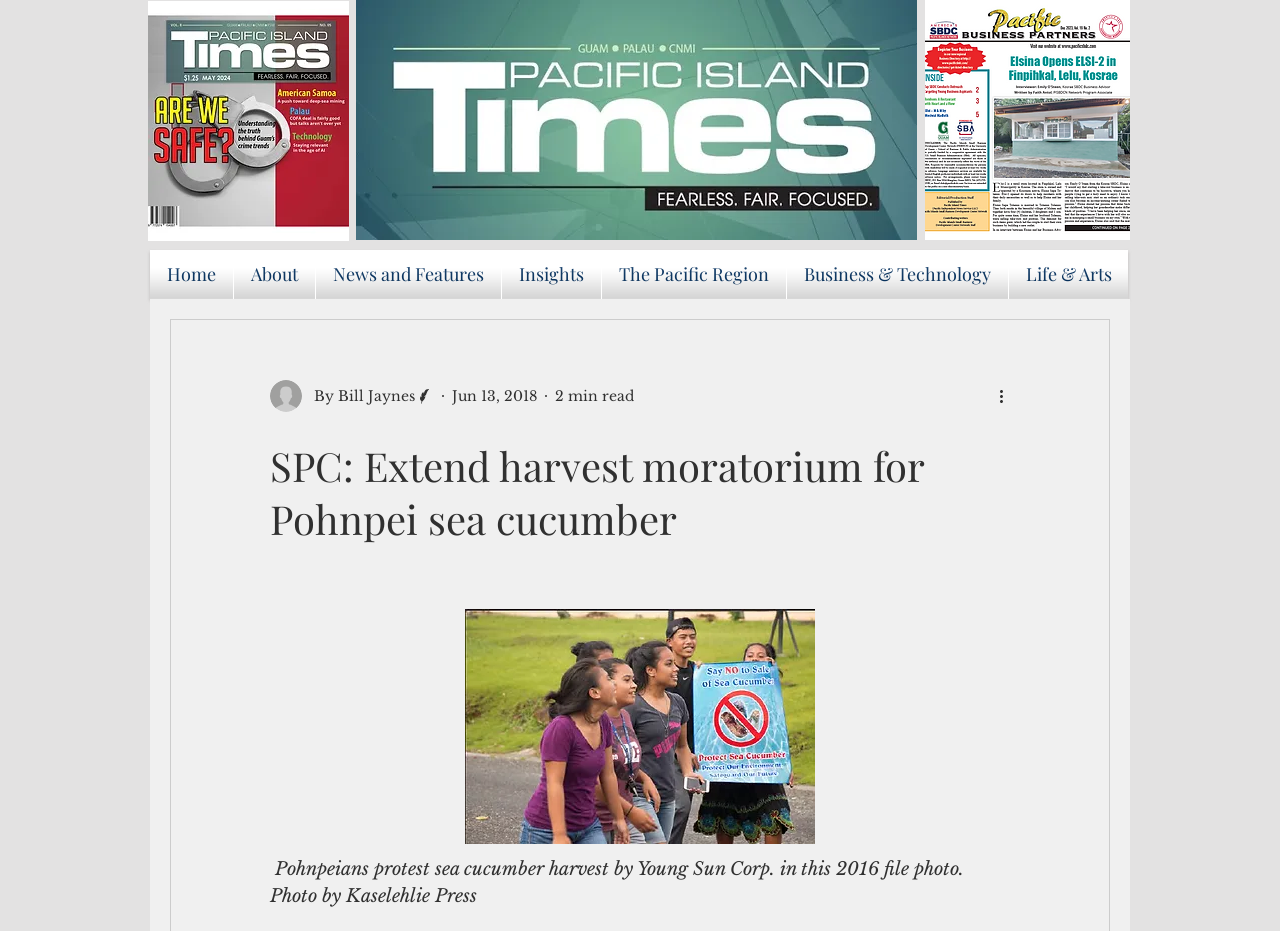What is the function of the 'More actions' button?
Provide a detailed and extensive answer to the question.

The 'More actions' button is located at the bottom of the article and has an image icon. When clicked, it is likely to show more options or actions that can be taken related to the article, such as sharing or saving the article.